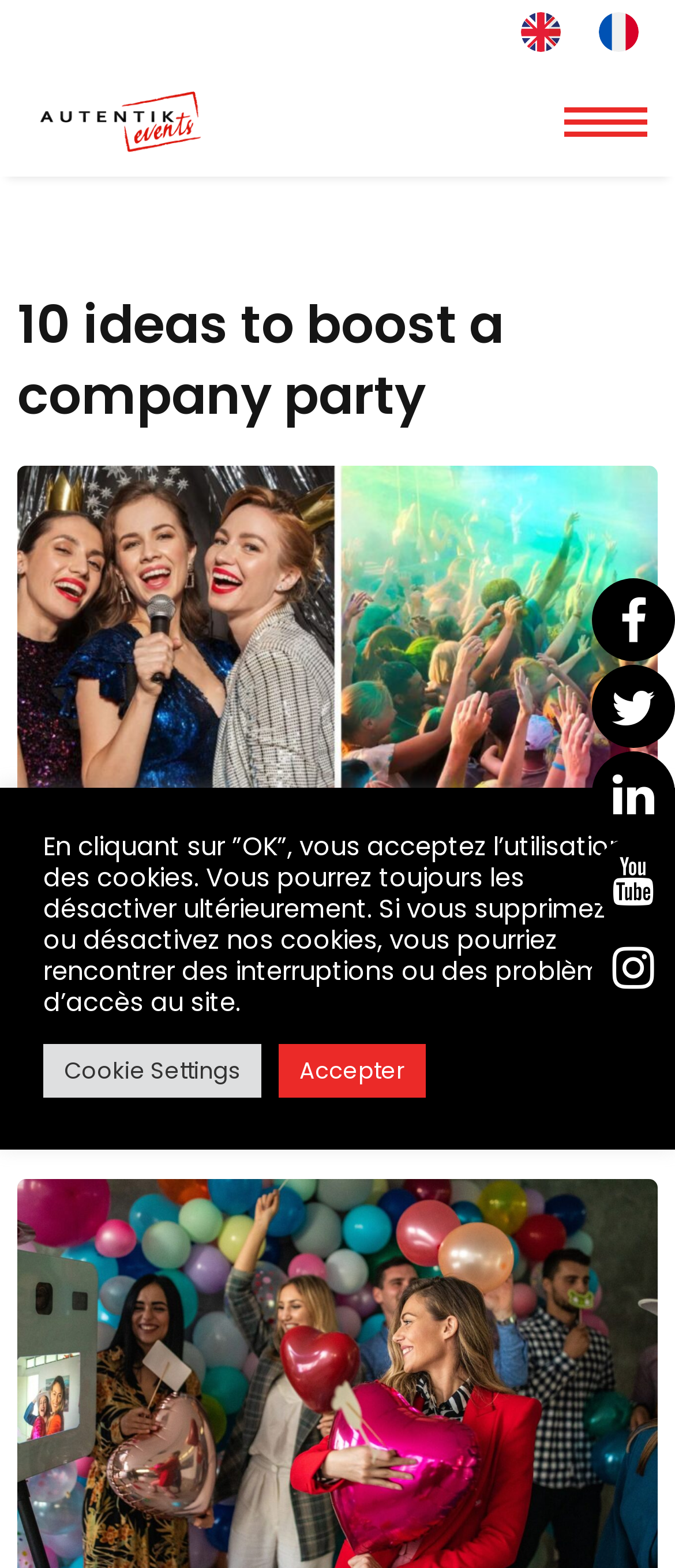Identify the bounding box coordinates of the clickable region required to complete the instruction: "Select French language". The coordinates should be given as four float numbers within the range of 0 and 1, i.e., [left, top, right, bottom].

[0.885, 0.001, 0.949, 0.045]